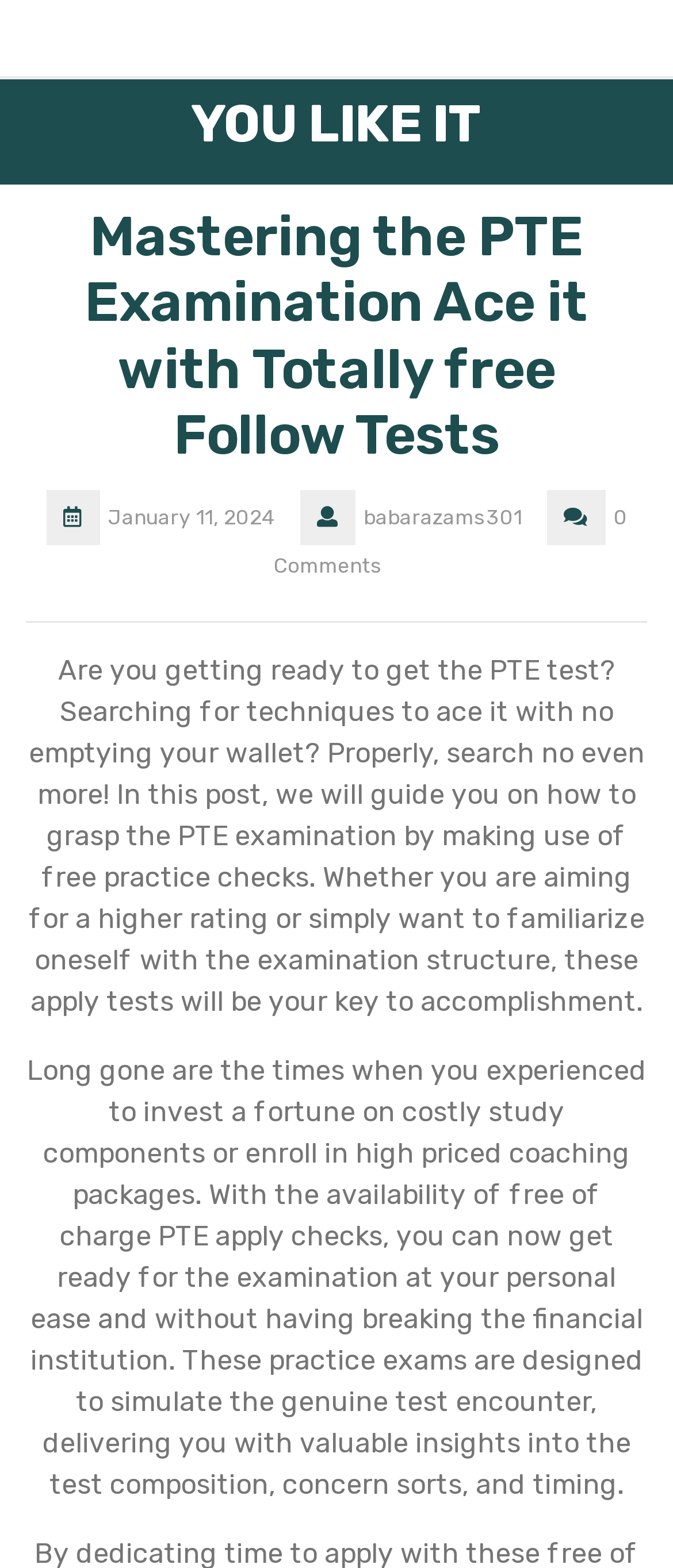Who is the author of the article?
Using the picture, provide a one-word or short phrase answer.

babarazams301